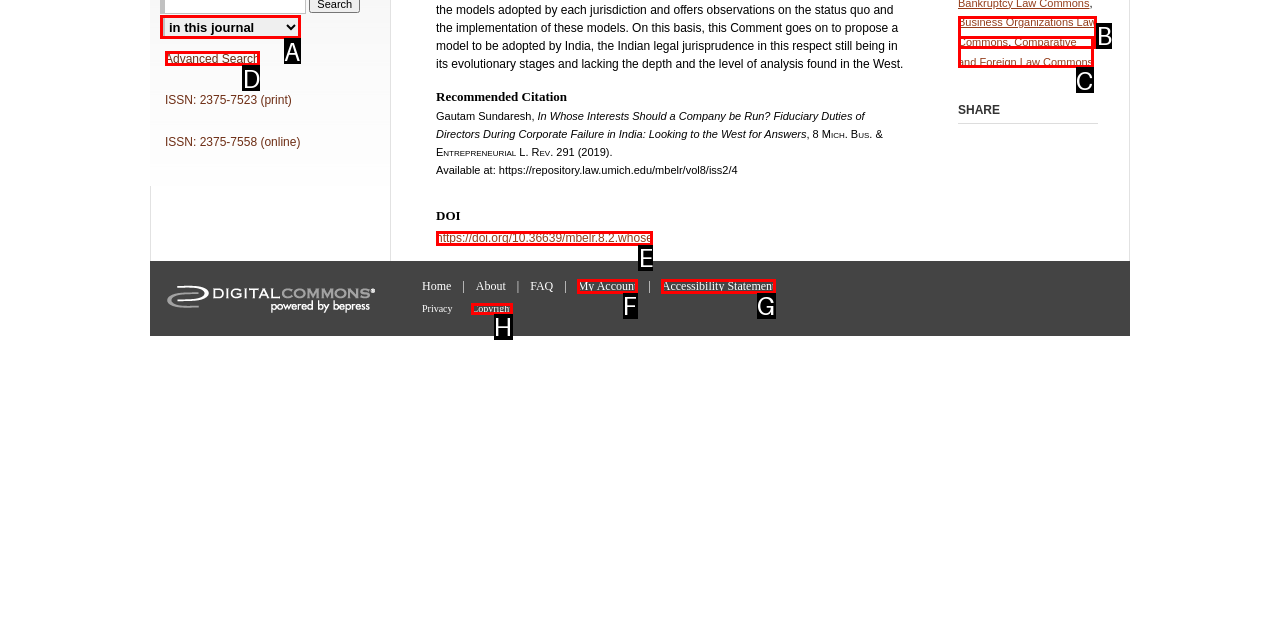Identify the HTML element that corresponds to the description: Copyright
Provide the letter of the matching option from the given choices directly.

H